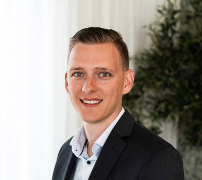Is the atmosphere in the background warm?
Based on the image, answer the question with as much detail as possible.

The background consists of soft, natural lighting with a hint of greenery, which suggests a warm and inviting atmosphere.